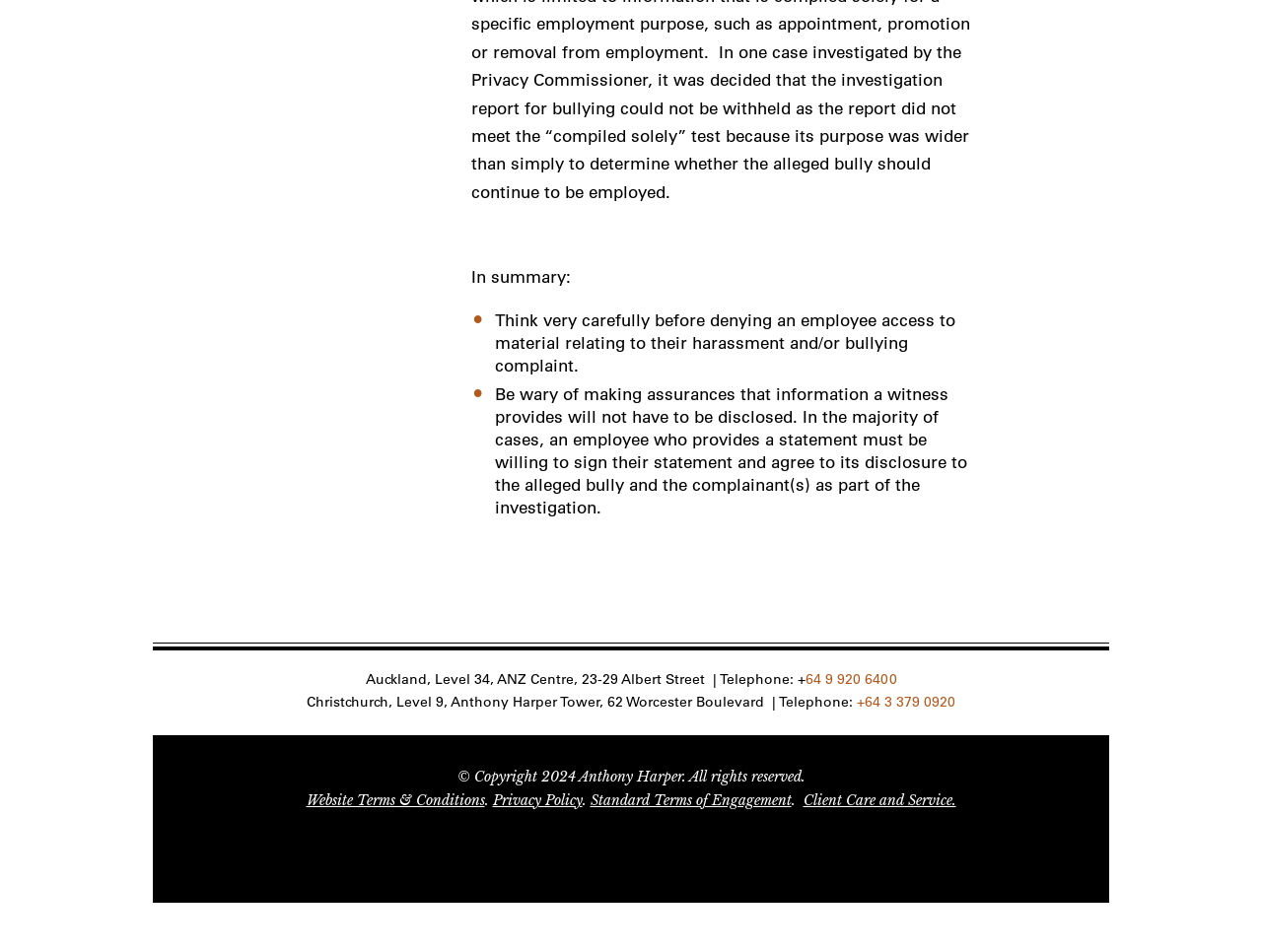Please find the bounding box for the UI component described as follows: "Accommodation".

None